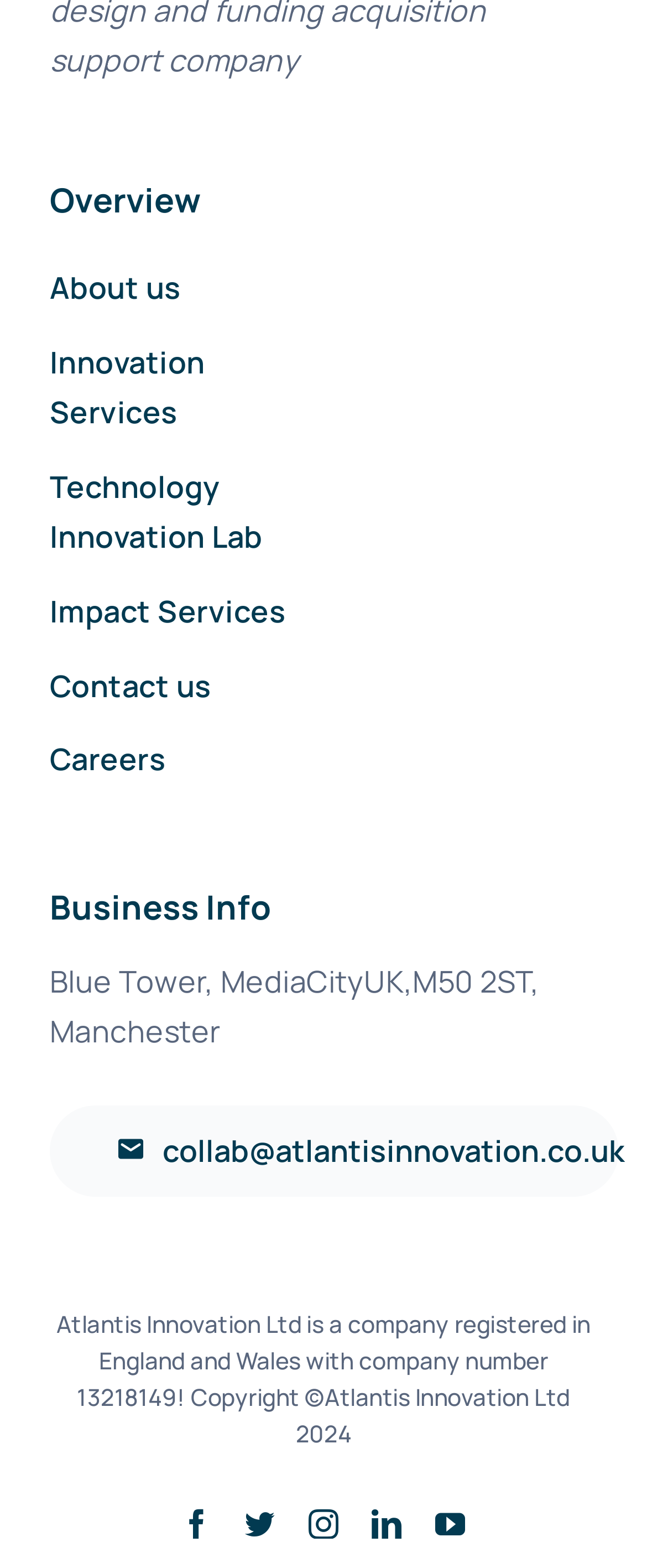Please answer the following question using a single word or phrase: 
What is the company name?

Atlantis Innovation Ltd